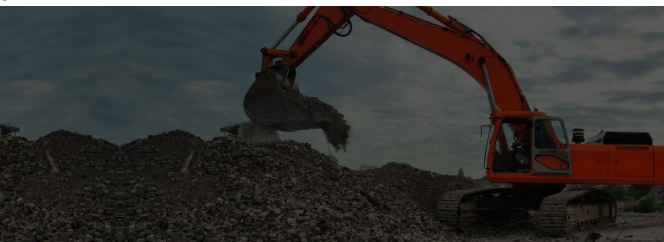What is the excavator's arm doing?
Provide a concise answer using a single word or phrase based on the image.

stretching out